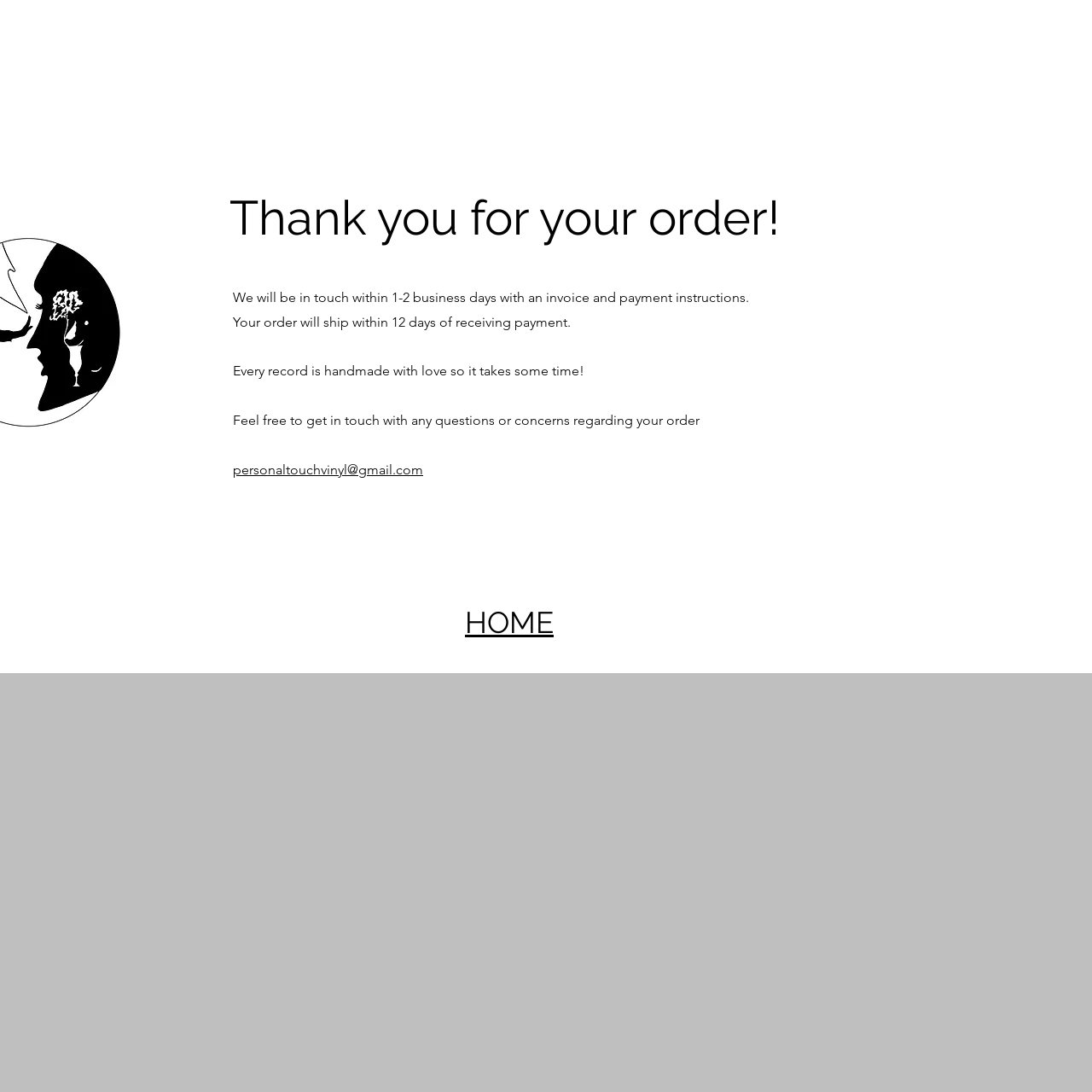Is there a link to navigate back to the homepage?
Using the image, provide a detailed and thorough answer to the question.

The webpage has a link labeled 'HOME' which can be used to navigate back to the homepage. This link is located at the bottom of the page.